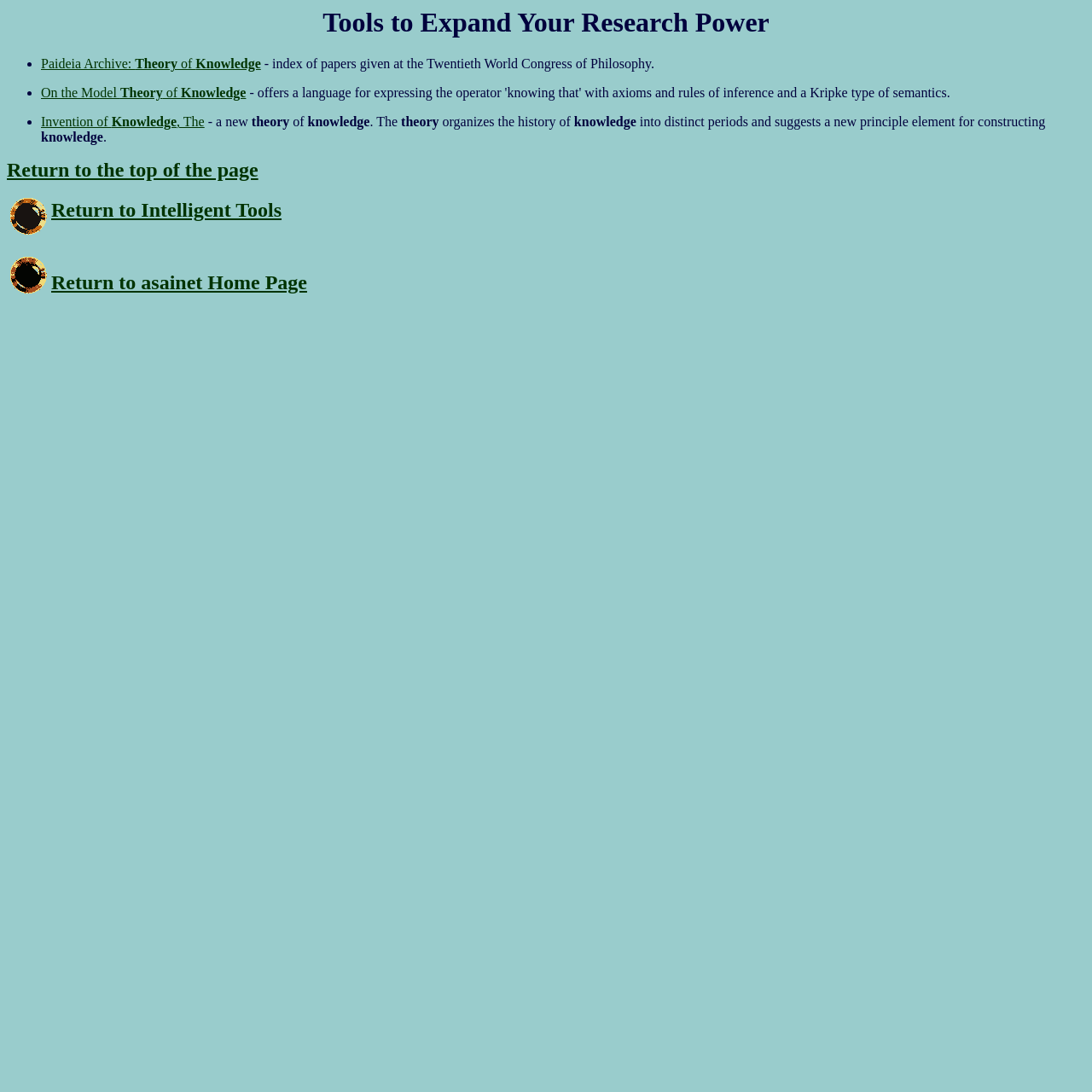Locate the bounding box of the UI element described in the following text: "Return to Intelligent Tools".

[0.047, 0.182, 0.258, 0.203]